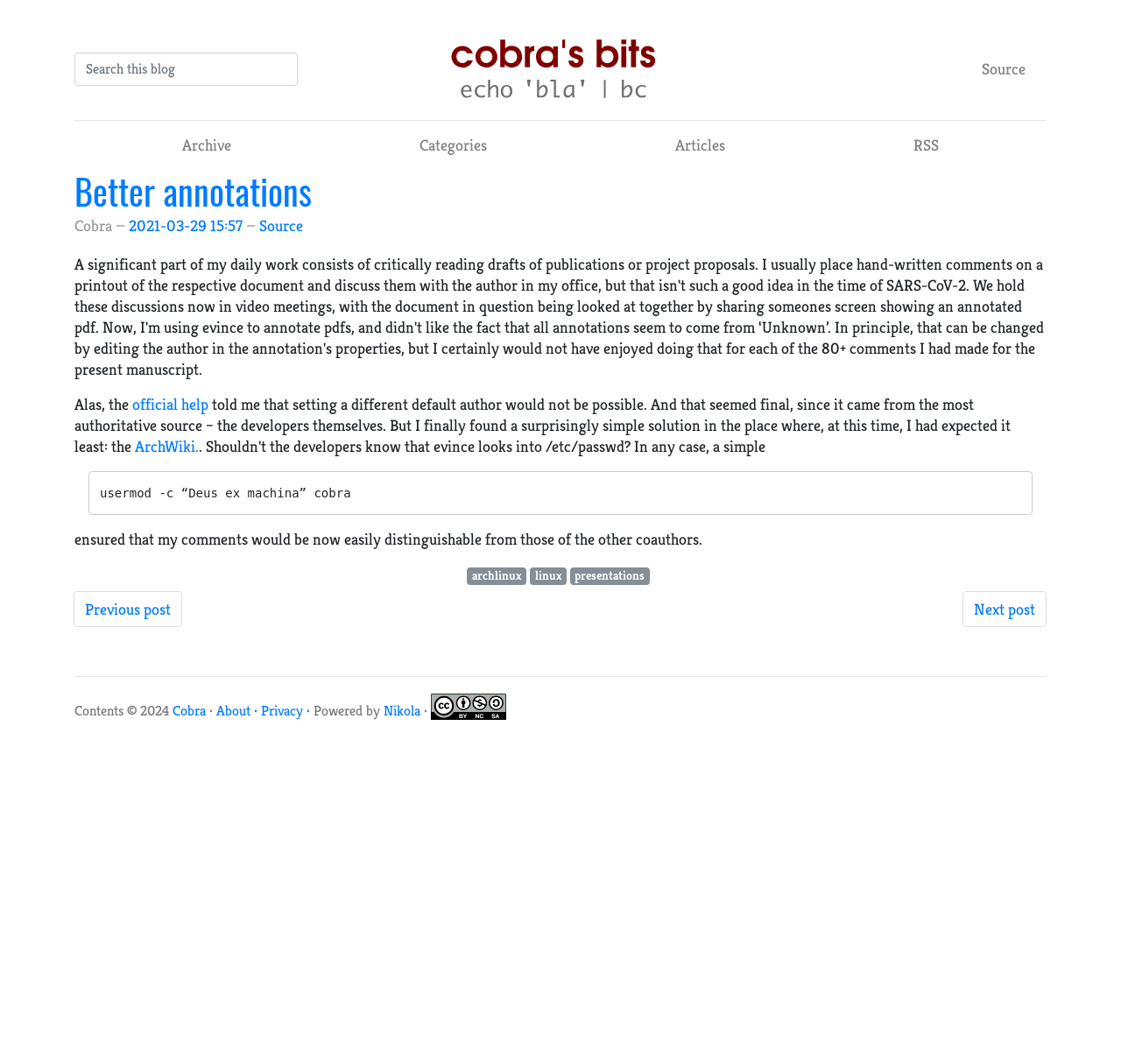What is the date of the article?
Use the image to answer the question with a single word or phrase.

2021-03-29 15:57